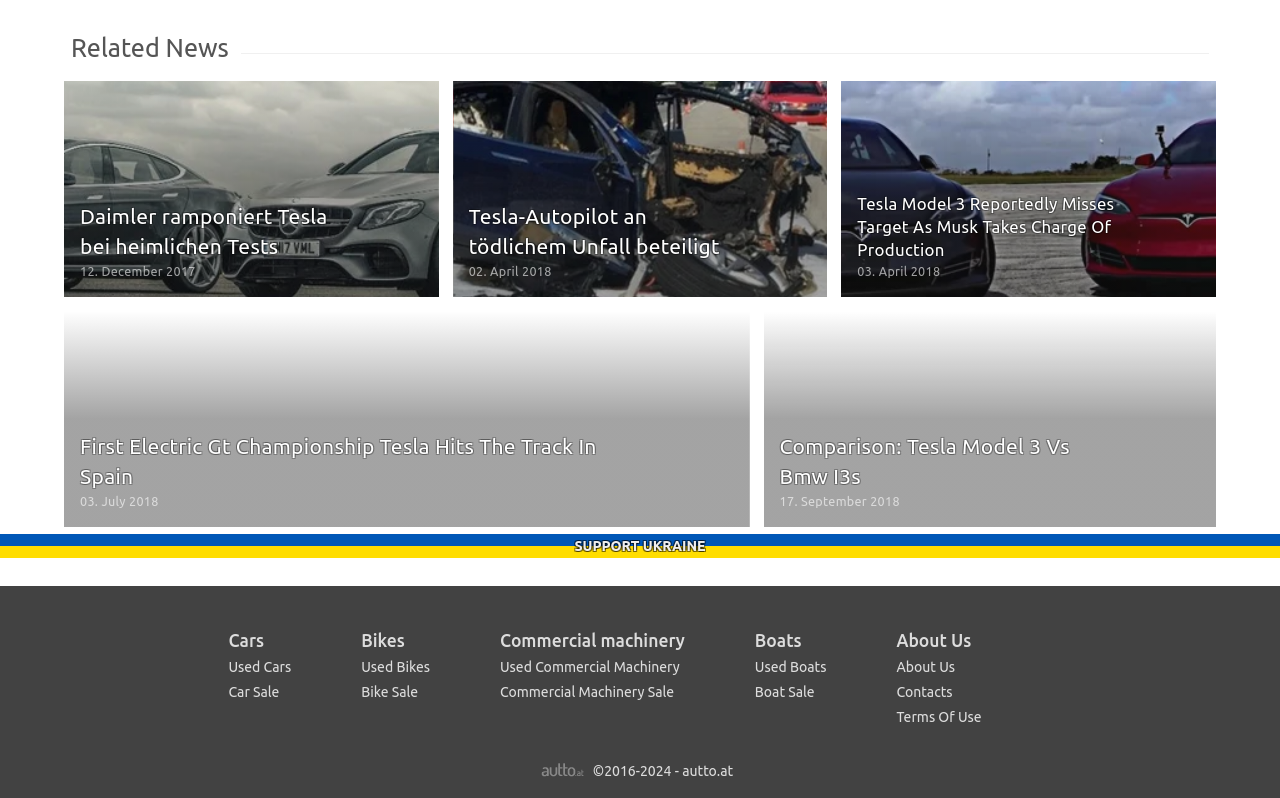Locate the bounding box coordinates of the clickable part needed for the task: "Browse used cars".

[0.178, 0.826, 0.228, 0.846]